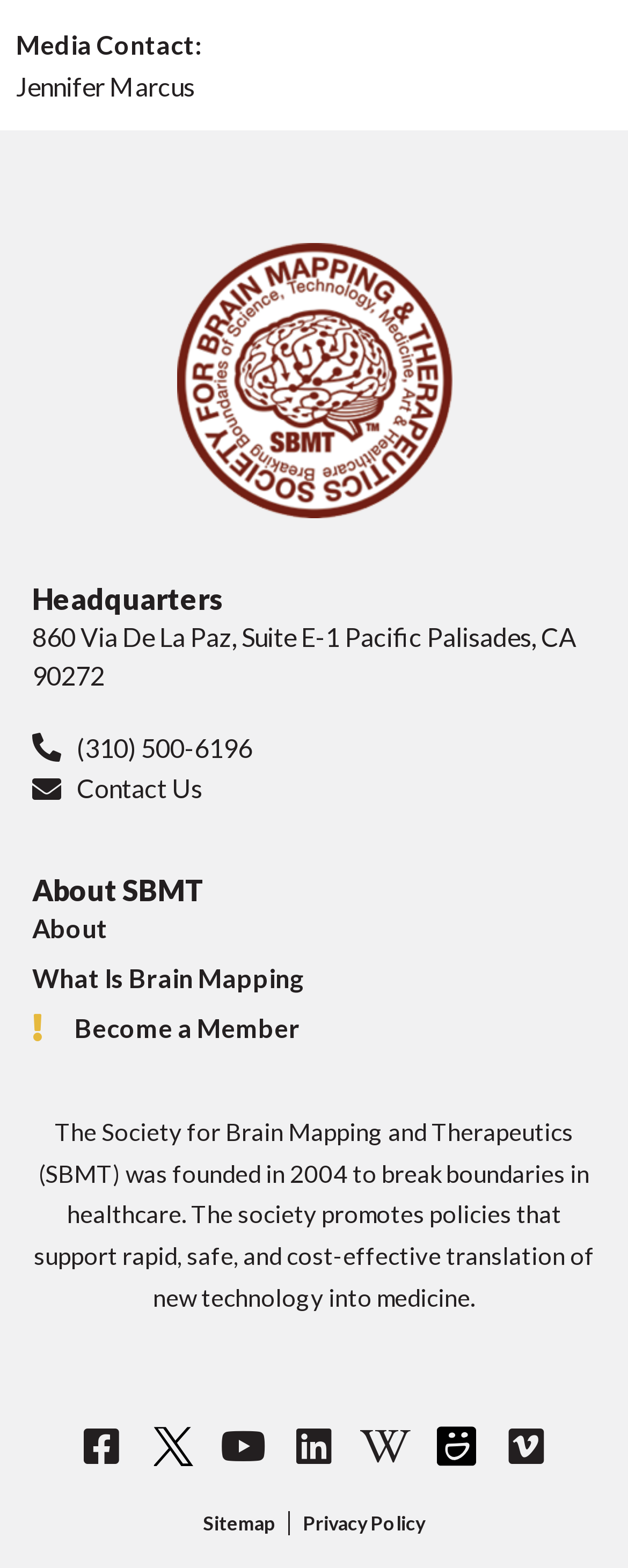Determine the bounding box coordinates for the clickable element required to fulfill the instruction: "Contact via phone". Provide the coordinates as four float numbers between 0 and 1, i.e., [left, top, right, bottom].

[0.051, 0.463, 0.949, 0.49]